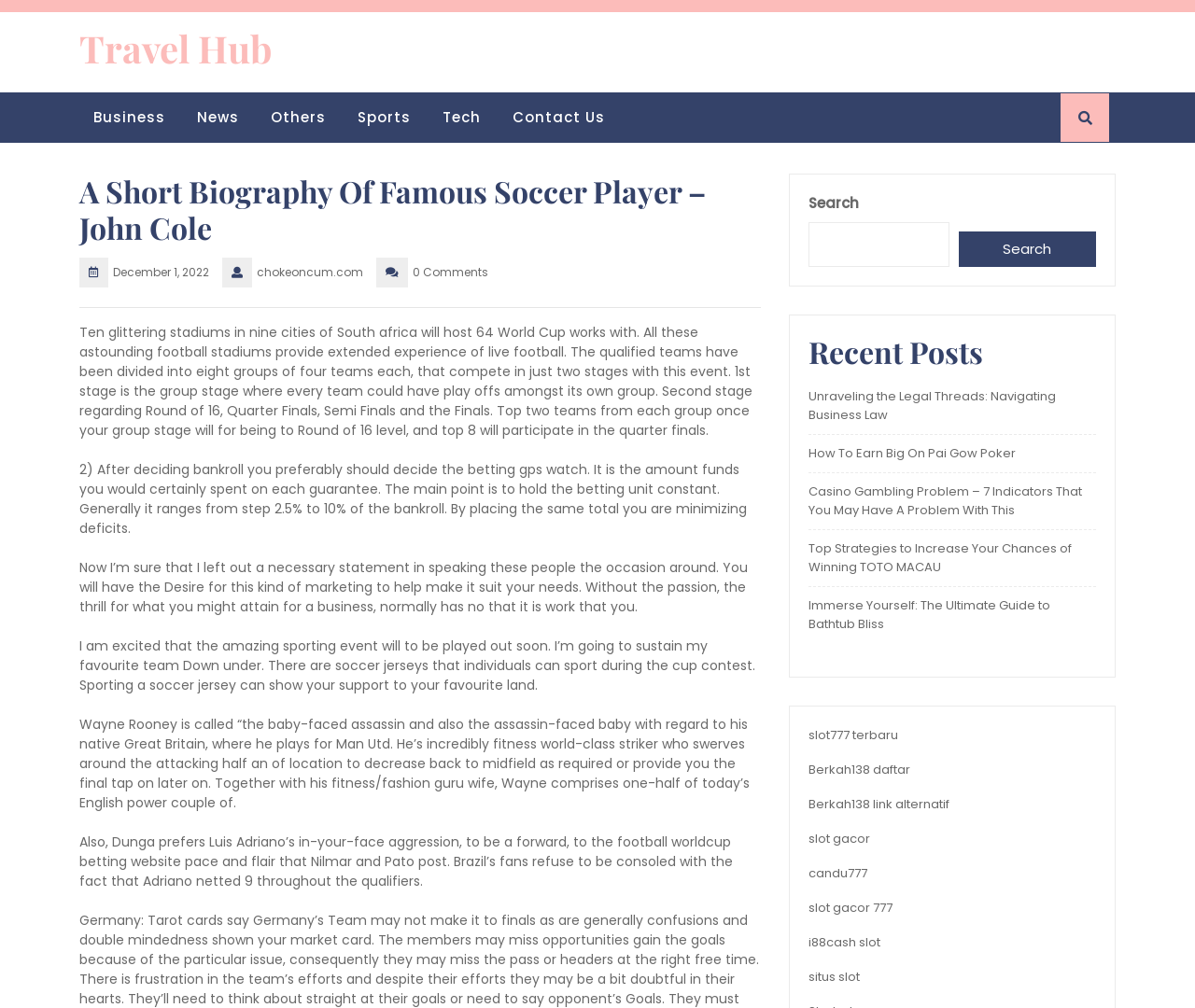Locate the UI element described by hash and provide its bounding box coordinates. Use the format (top-left x, top-left y, bottom-right x, bottom-right y) with all values as floating point numbers between 0 and 1.

None